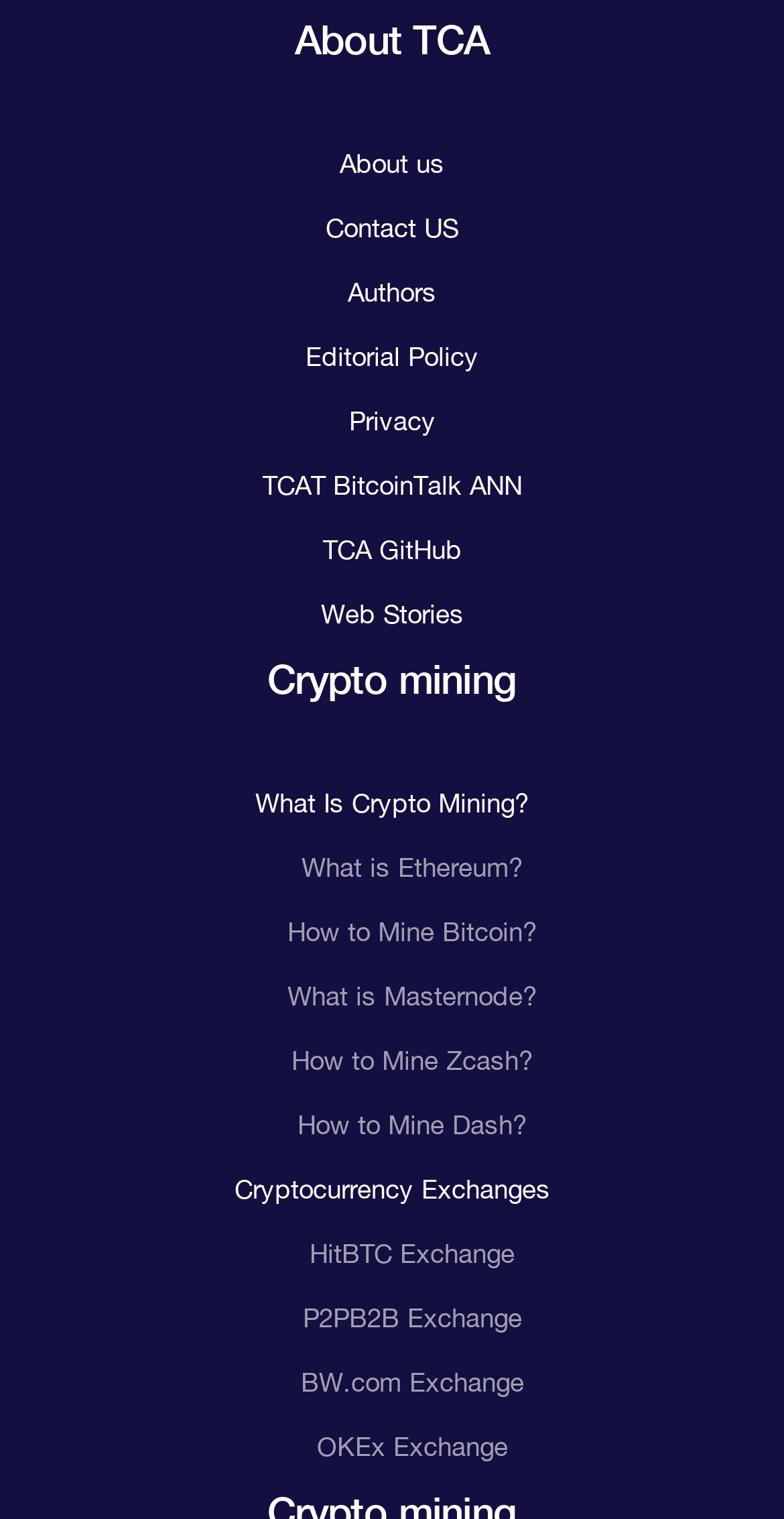Could you provide the bounding box coordinates for the portion of the screen to click to complete this instruction: "Click on About us"?

[0.433, 0.097, 0.567, 0.117]